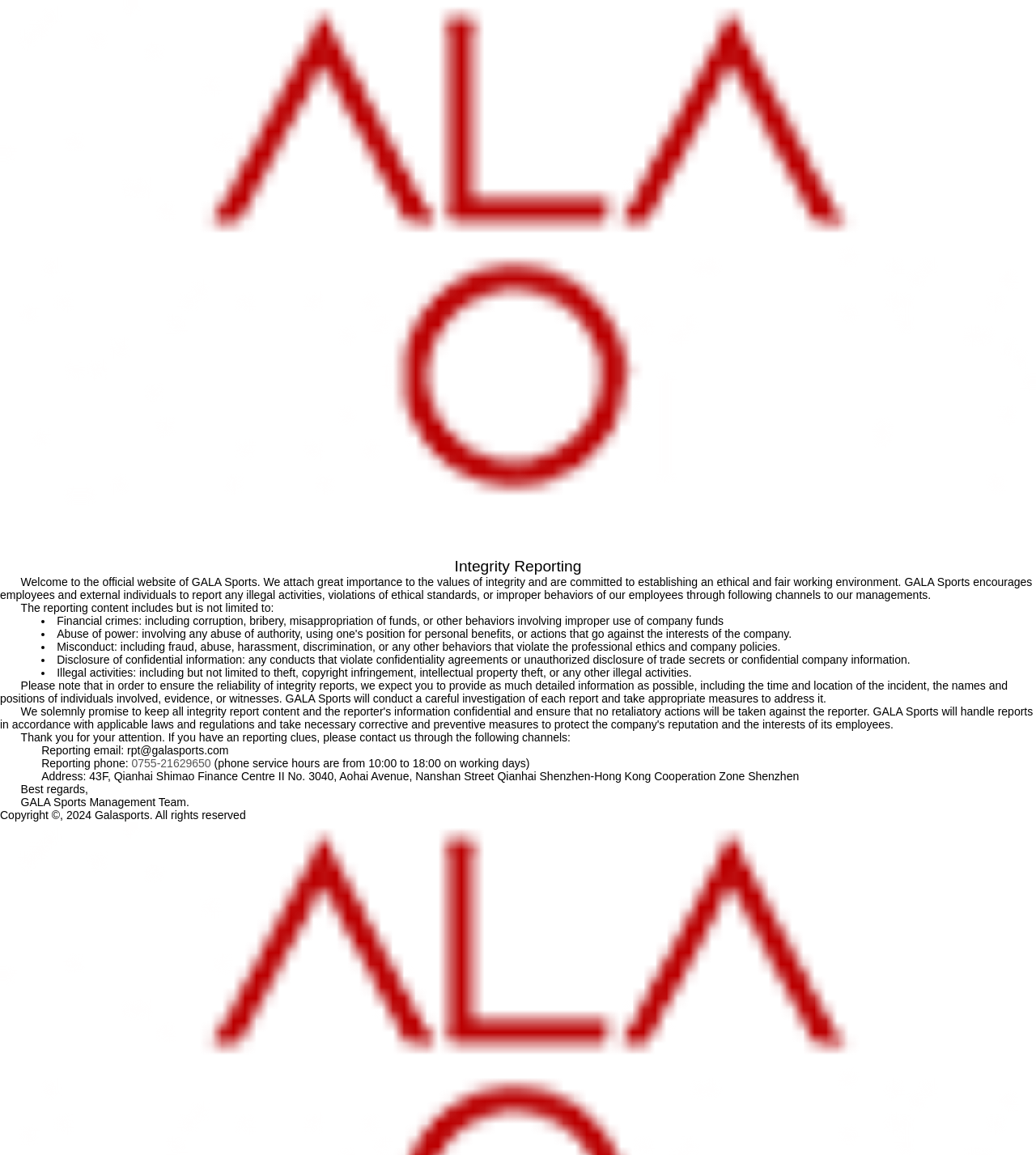Extract the bounding box coordinates of the UI element described: "0755-21629650". Provide the coordinates in the format [left, top, right, bottom] with values ranging from 0 to 1.

[0.127, 0.655, 0.204, 0.667]